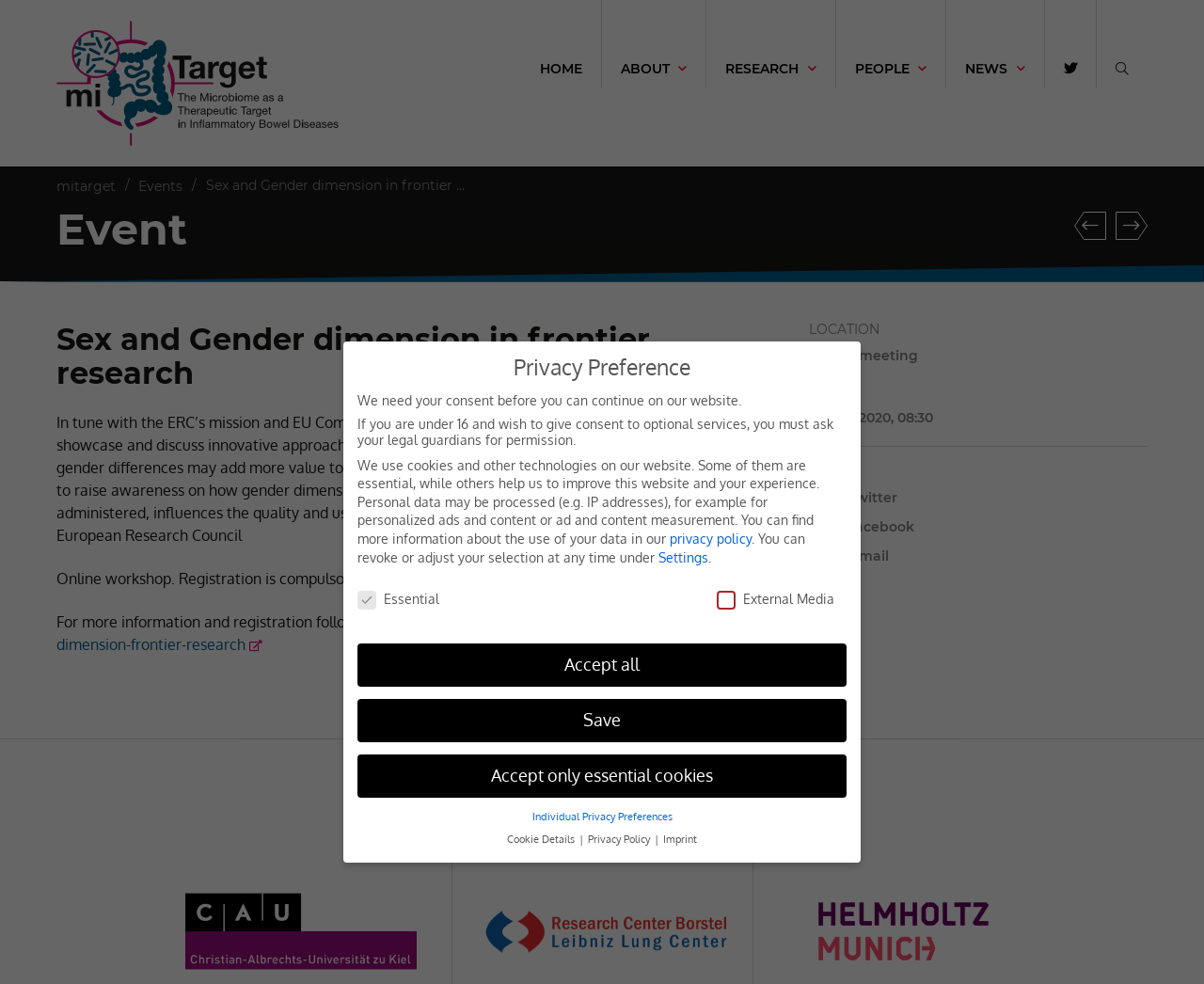What is the title of the workshop?
Craft a detailed and extensive response to the question.

The title of the workshop is mentioned in the main content section of the webpage, which is 'Sex and Gender dimension in frontier research'. This title is also mentioned in the meta description of the webpage.